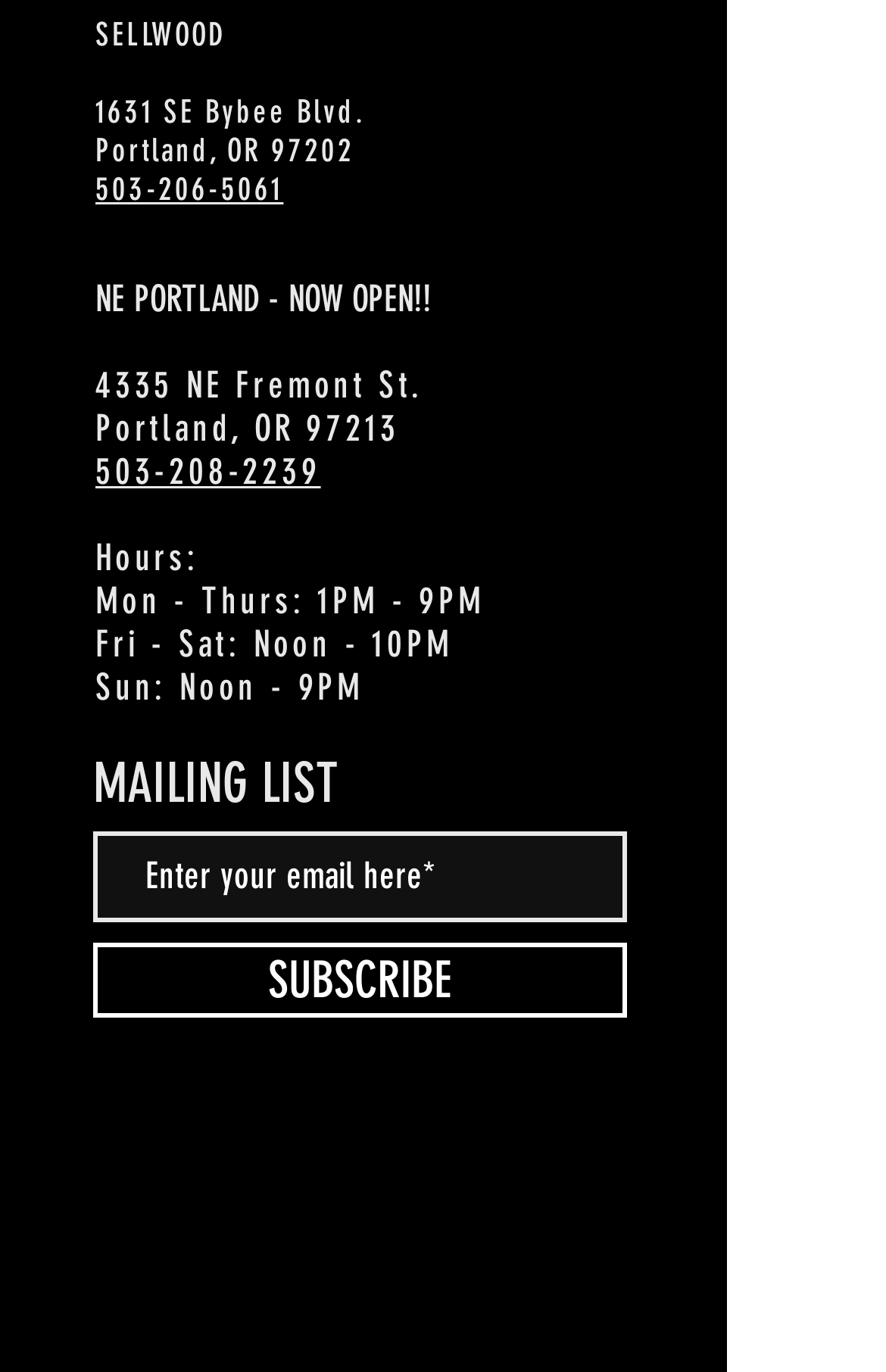Use a single word or phrase to respond to the question:
How many social media links are available?

2